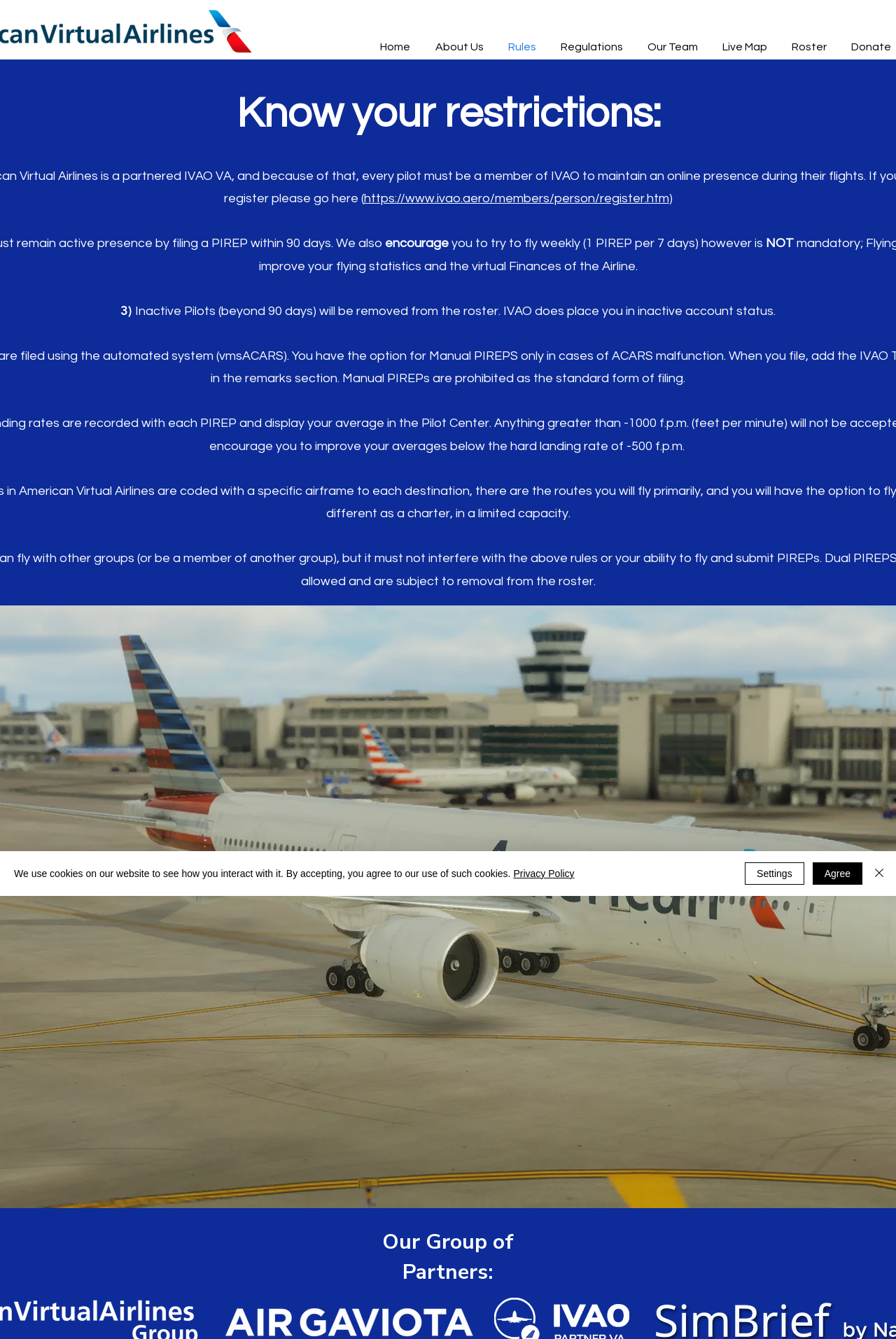Provide a short, one-word or phrase answer to the question below:
What is the purpose of the link 'https://www.ivao.aero/members/person/register.htm'?

To register for IVAO